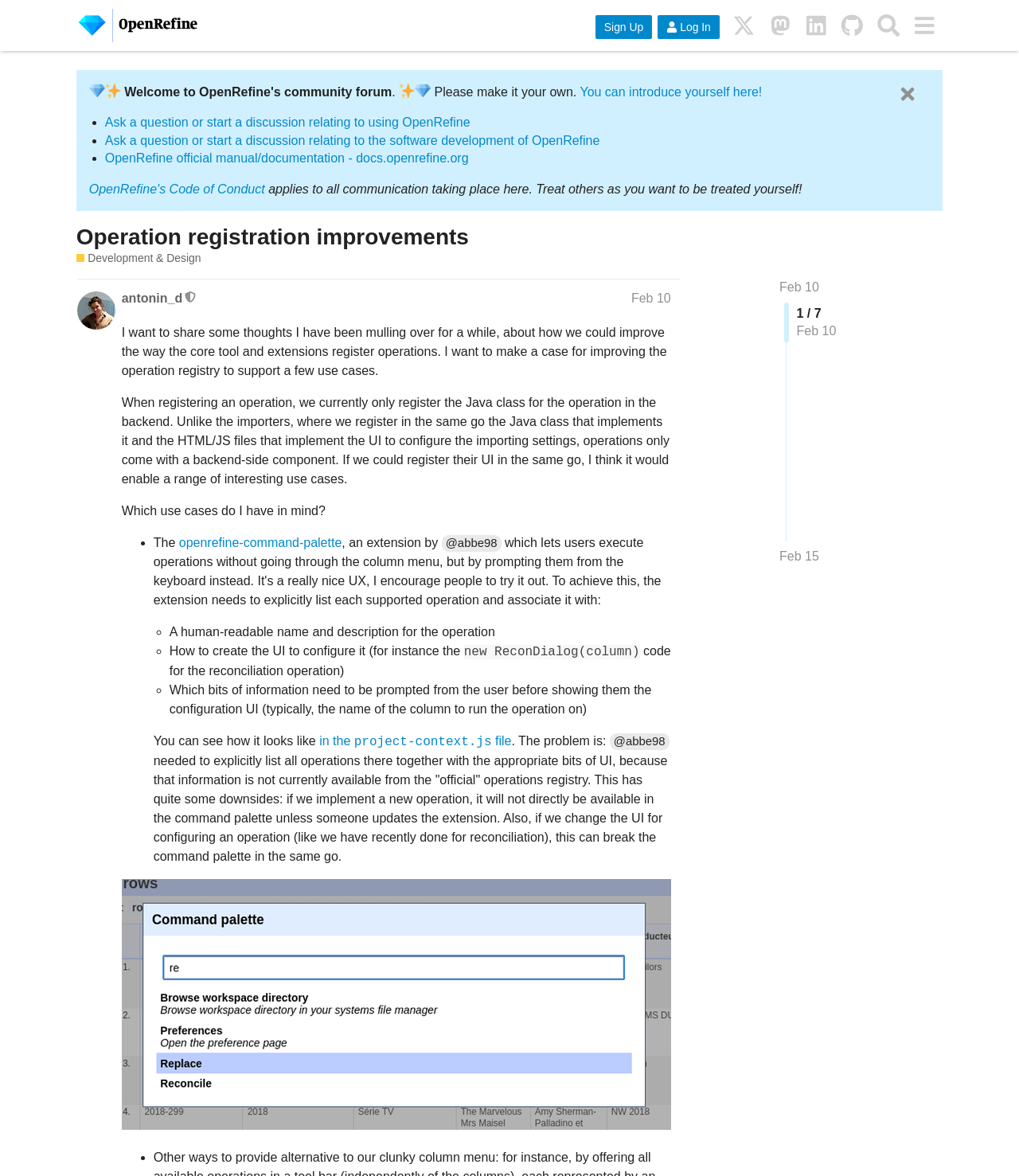Please provide the bounding box coordinates for the element that needs to be clicked to perform the following instruction: "Click on the 'Sign Up' button". The coordinates should be given as four float numbers between 0 and 1, i.e., [left, top, right, bottom].

[0.584, 0.013, 0.64, 0.033]